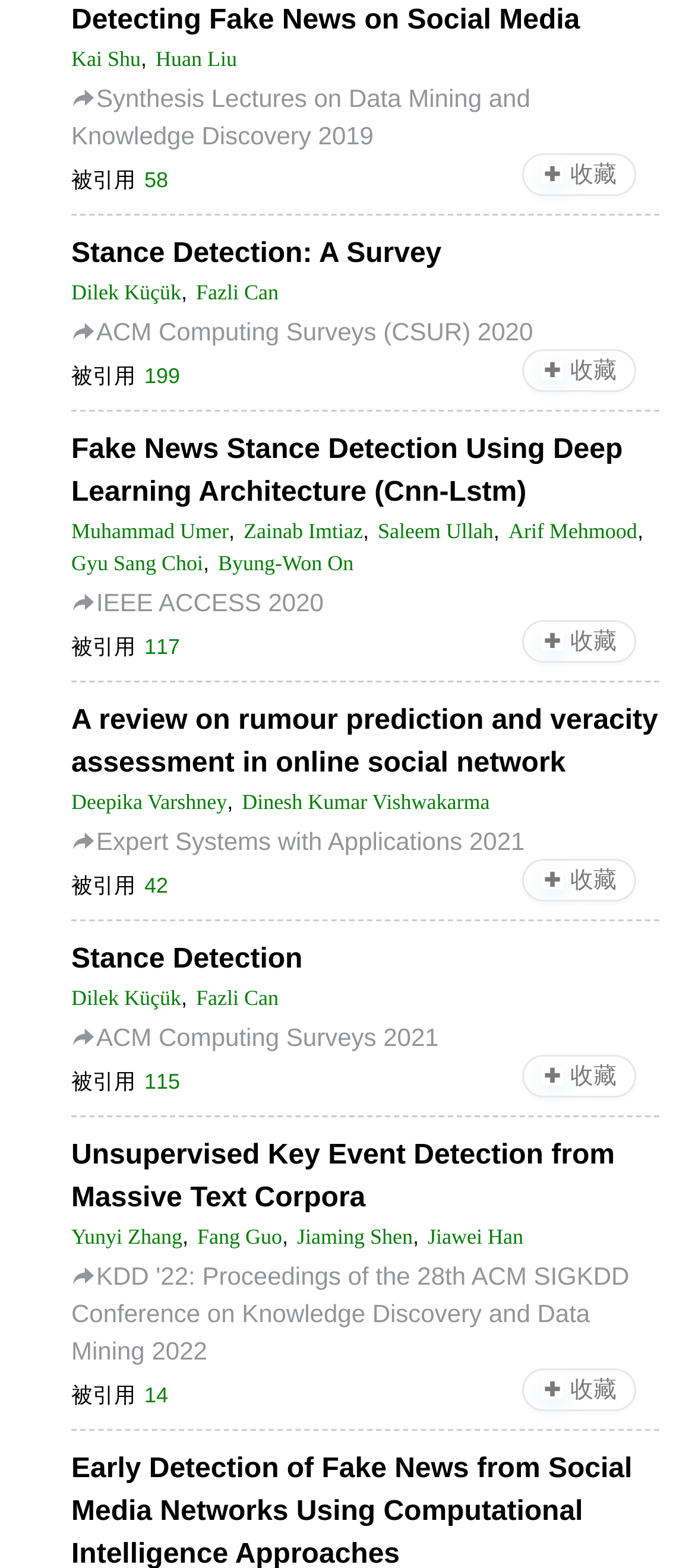What is the name of the publication with the most cited articles?
We need a detailed and meticulous answer to the question.

I looked at the publication names and their corresponding citation counts, and ACM Computing Surveys has the highest citation count.